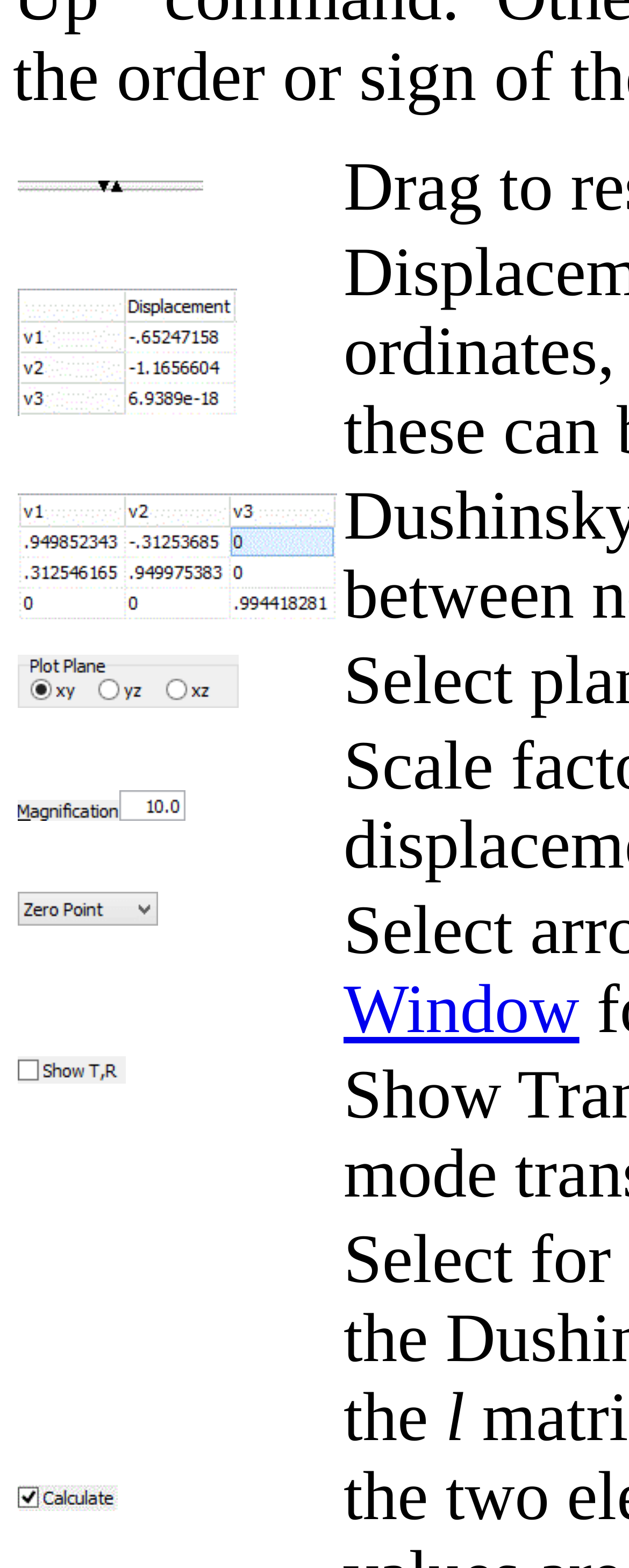How many images are on the page?
Look at the image and answer the question with a single word or phrase.

7